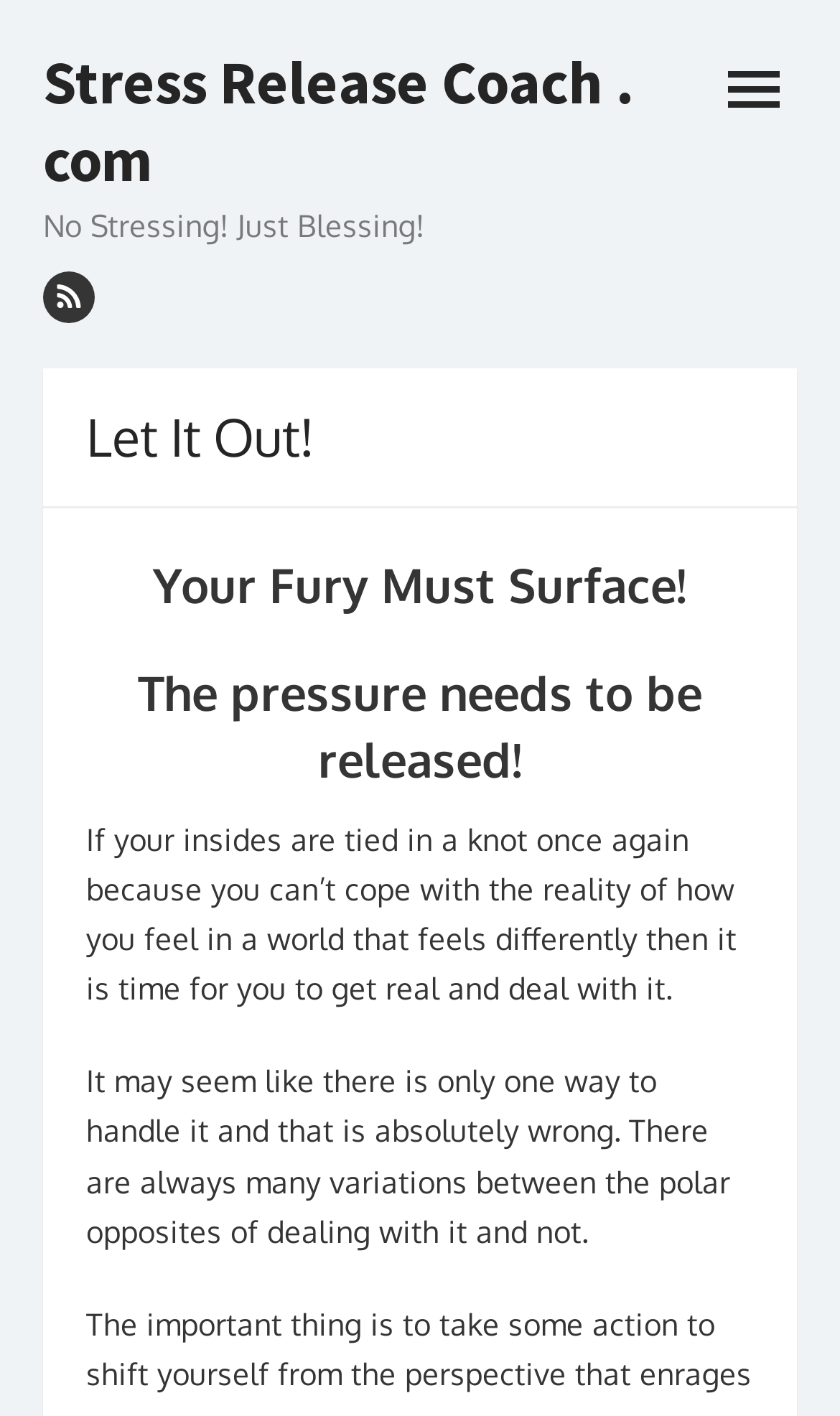Respond with a single word or phrase to the following question: What is the purpose of the button at the top right corner?

Open menu